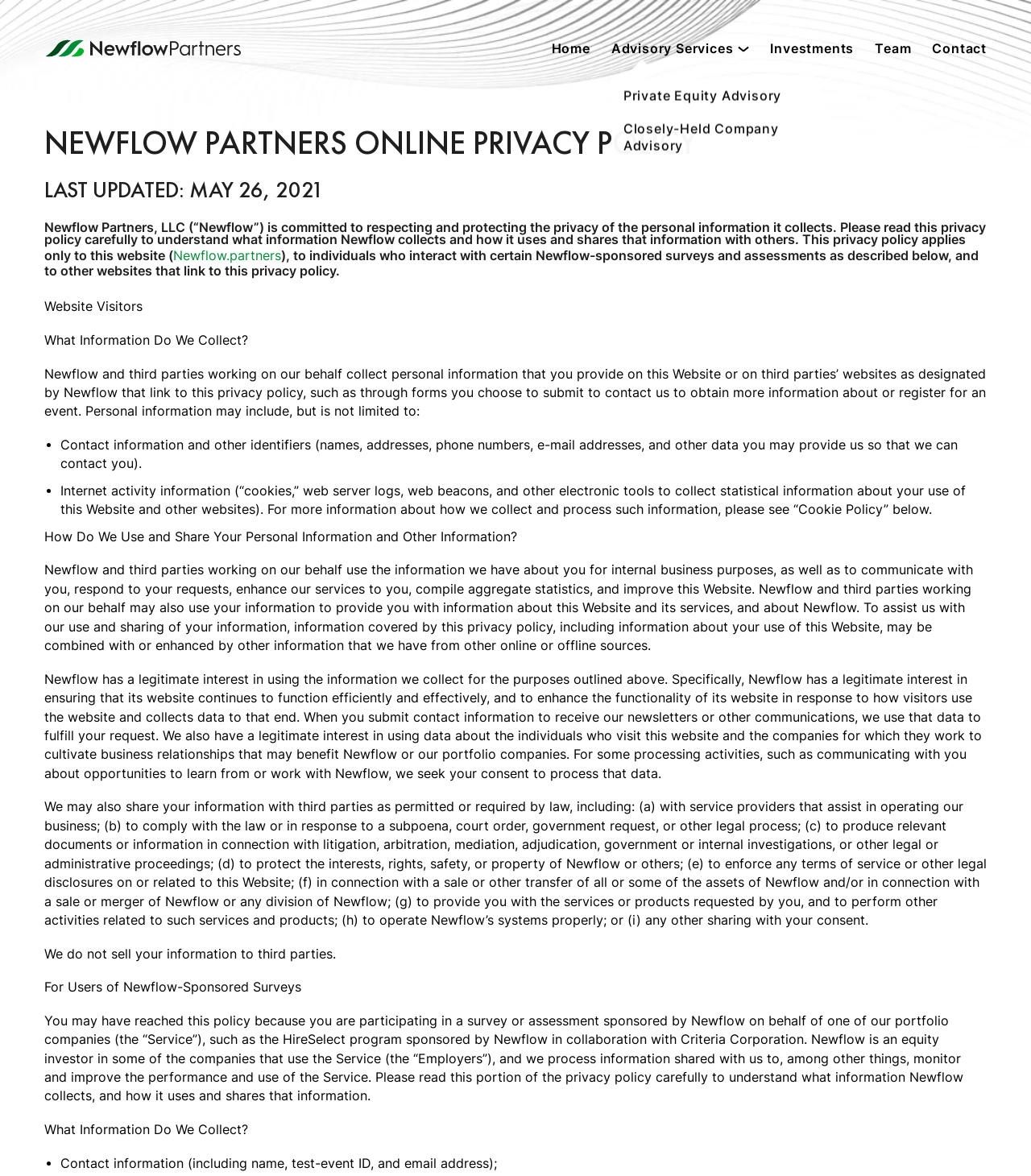What is the purpose of the surveys and assessments sponsored by Newflow?
Give a one-word or short-phrase answer derived from the screenshot.

To monitor and improve the performance and use of the Service